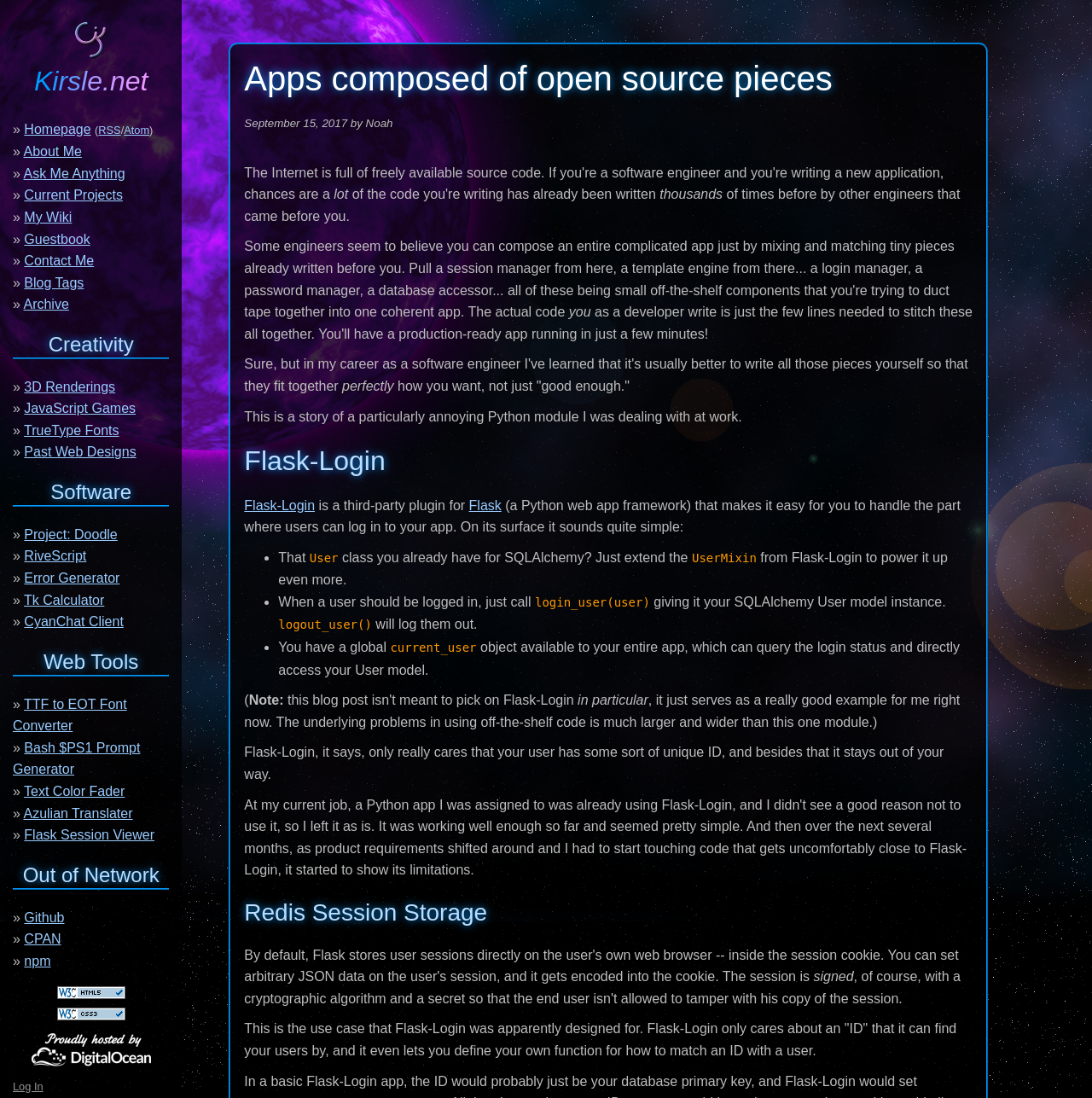Determine which piece of text is the heading of the webpage and provide it.

Apps composed of open source pieces